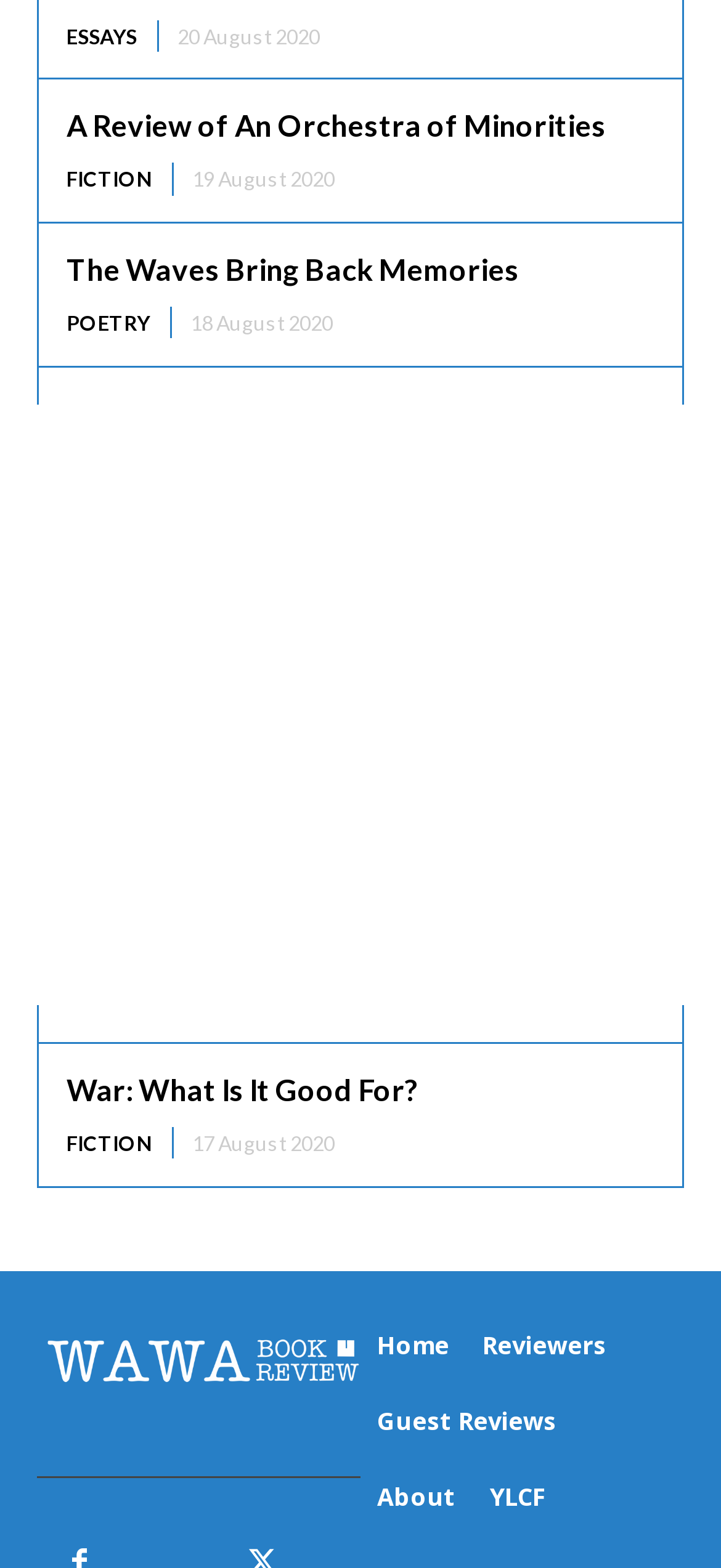Provide the bounding box coordinates of the HTML element this sentence describes: "Guest Reviews". The bounding box coordinates consist of four float numbers between 0 and 1, i.e., [left, top, right, bottom].

[0.5, 0.883, 0.795, 0.931]